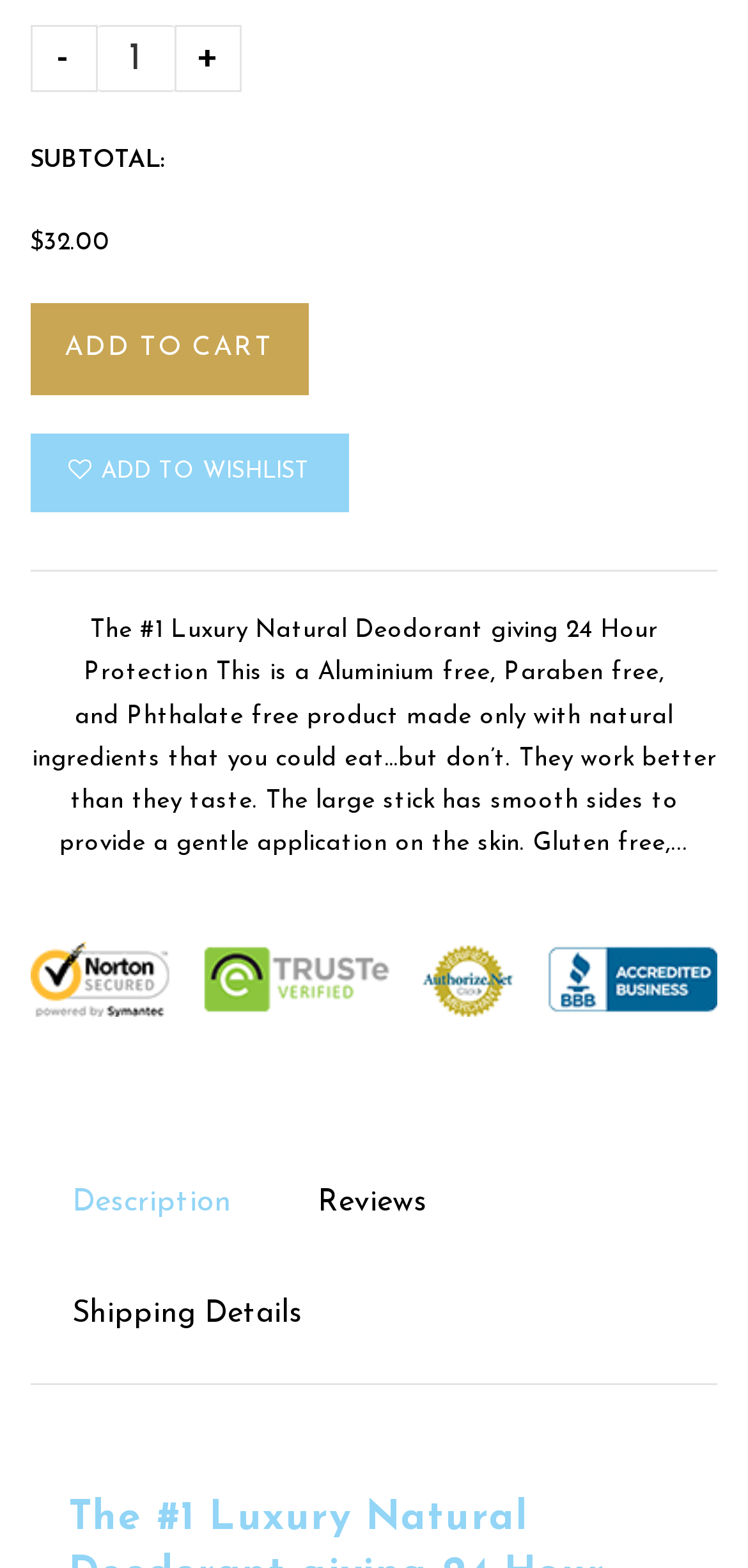Locate the UI element described by Evaluation and Adjudication in the provided webpage screenshot. Return the bounding box coordinates in the format (top-left x, top-left y, bottom-right x, bottom-right y), ensuring all values are between 0 and 1.

None